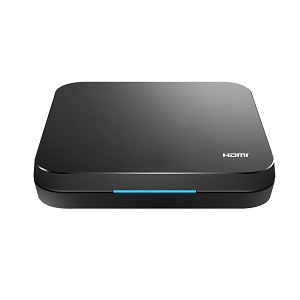Reply to the question with a single word or phrase:
Can the set-top box stream content over wireless networks?

Yes